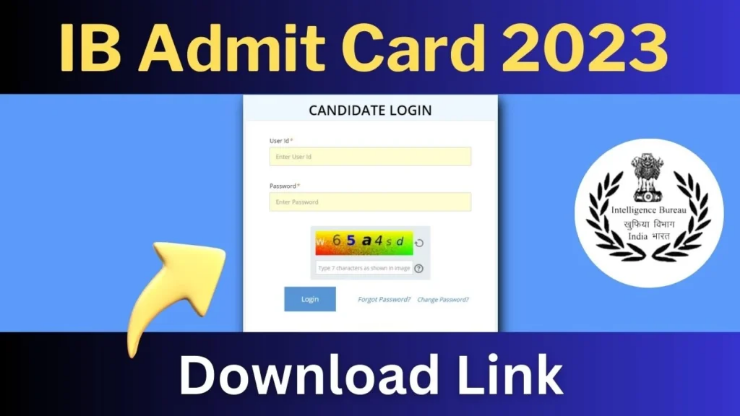Examine the image and give a thorough answer to the following question:
What is the purpose of the 'Download Link' prompt?

The bold prompt 'Download Link' is positioned at the bottom of the image, directing candidates toward accessing their admit cards effectively, with an arrow pointing upward, suggesting a clear action path for users to follow.